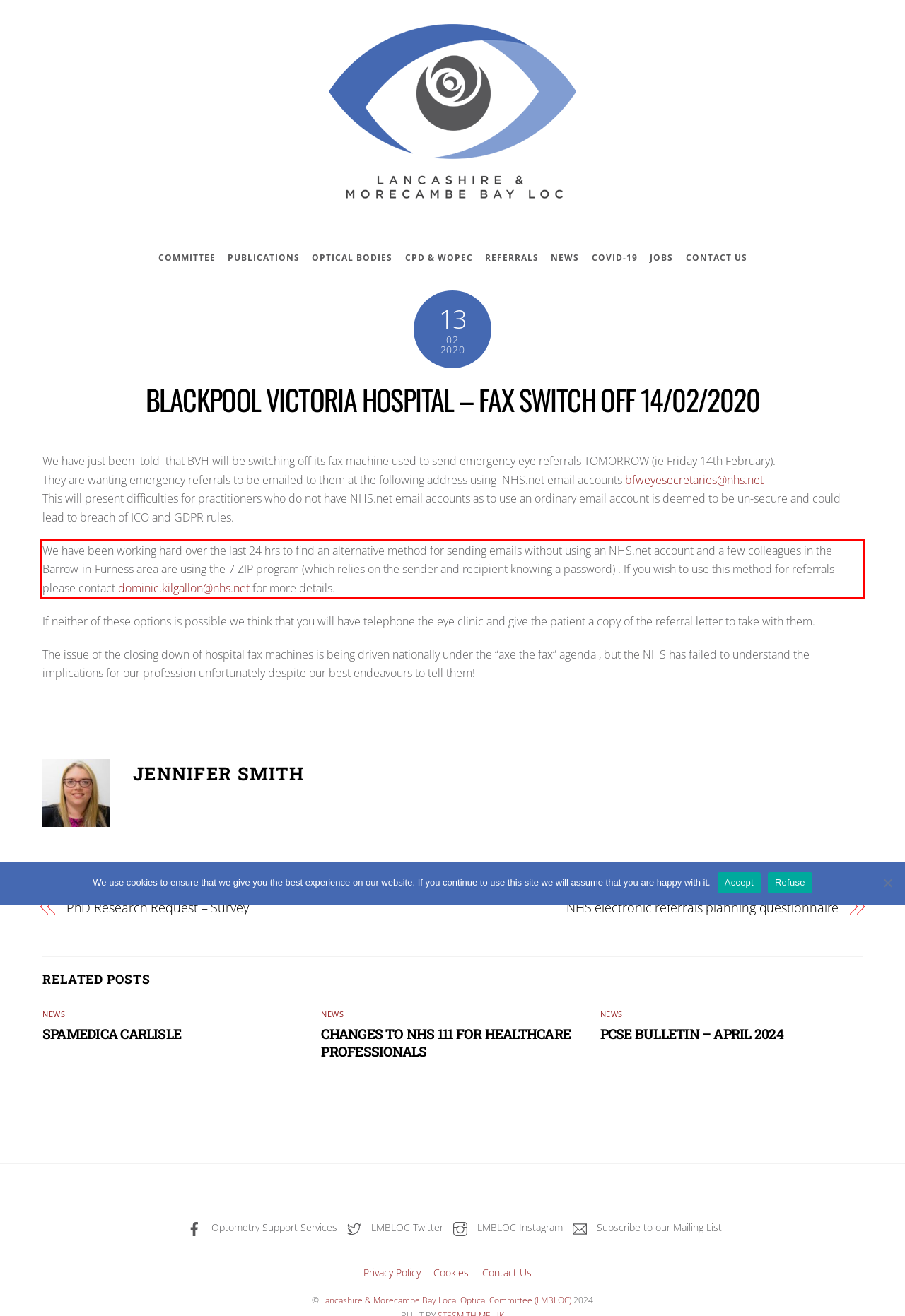Please analyze the provided webpage screenshot and perform OCR to extract the text content from the red rectangle bounding box.

We have been working hard over the last 24 hrs to find an alternative method for sending emails without using an NHS.net account and a few colleagues in the Barrow-in-Furness area are using the 7 ZIP program (which relies on the sender and recipient knowing a password) . If you wish to use this method for referrals please contact dominic.kilgallon@nhs.net for more details.